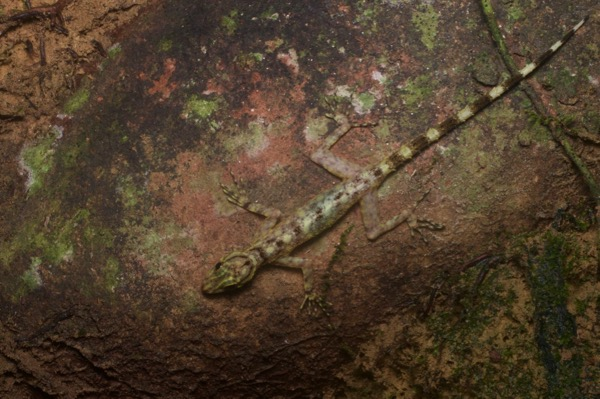Where was the gecko spotted?
Using the image as a reference, answer the question in detail.

According to the caption, the gecko was spotted in the forests of Sarawak, Malaysia, specifically at Kubah National Park.